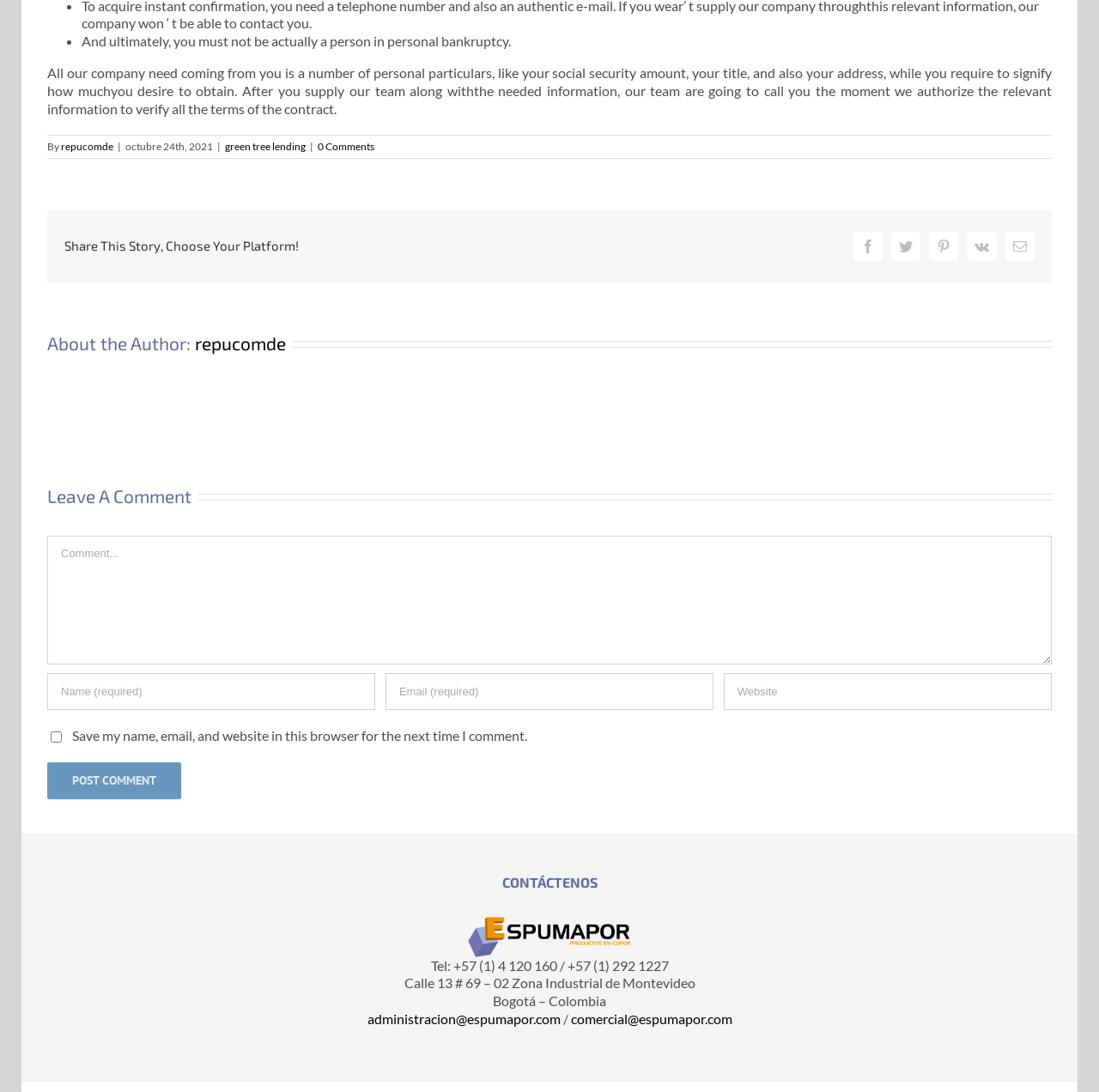Please identify the bounding box coordinates of the region to click in order to complete the task: "Click the Post Comment button". The coordinates must be four float numbers between 0 and 1, specified as [left, top, right, bottom].

[0.043, 0.698, 0.165, 0.732]